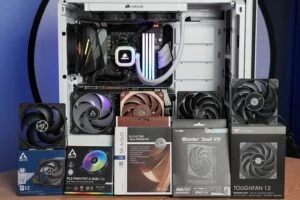What feature is highlighted in the Corsair liquid CPU cooler?
From the image, provide a succinct answer in one word or a short phrase.

RGB lighting